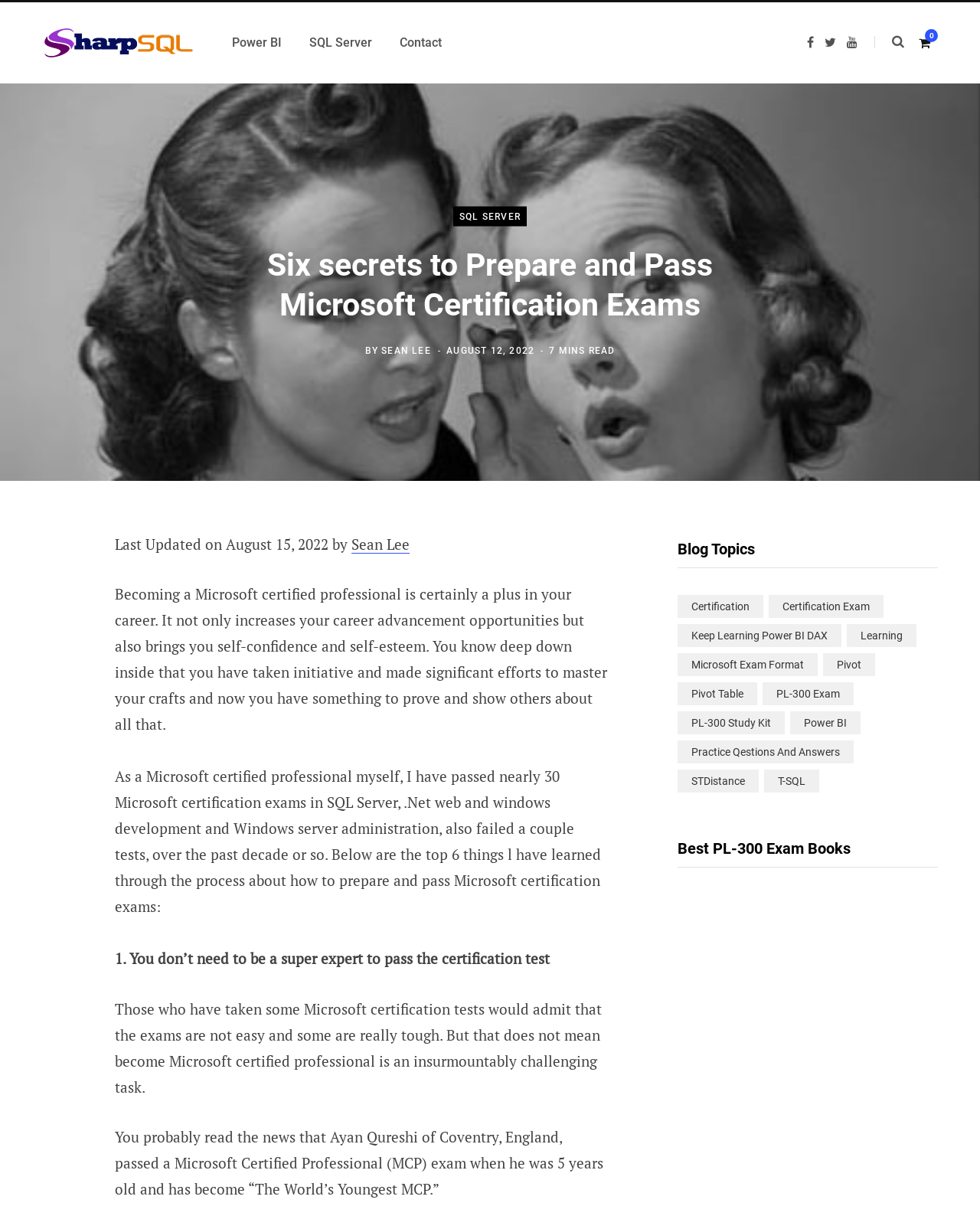Please identify the bounding box coordinates of the element I need to click to follow this instruction: "Explore the SQL Server link".

[0.462, 0.168, 0.538, 0.184]